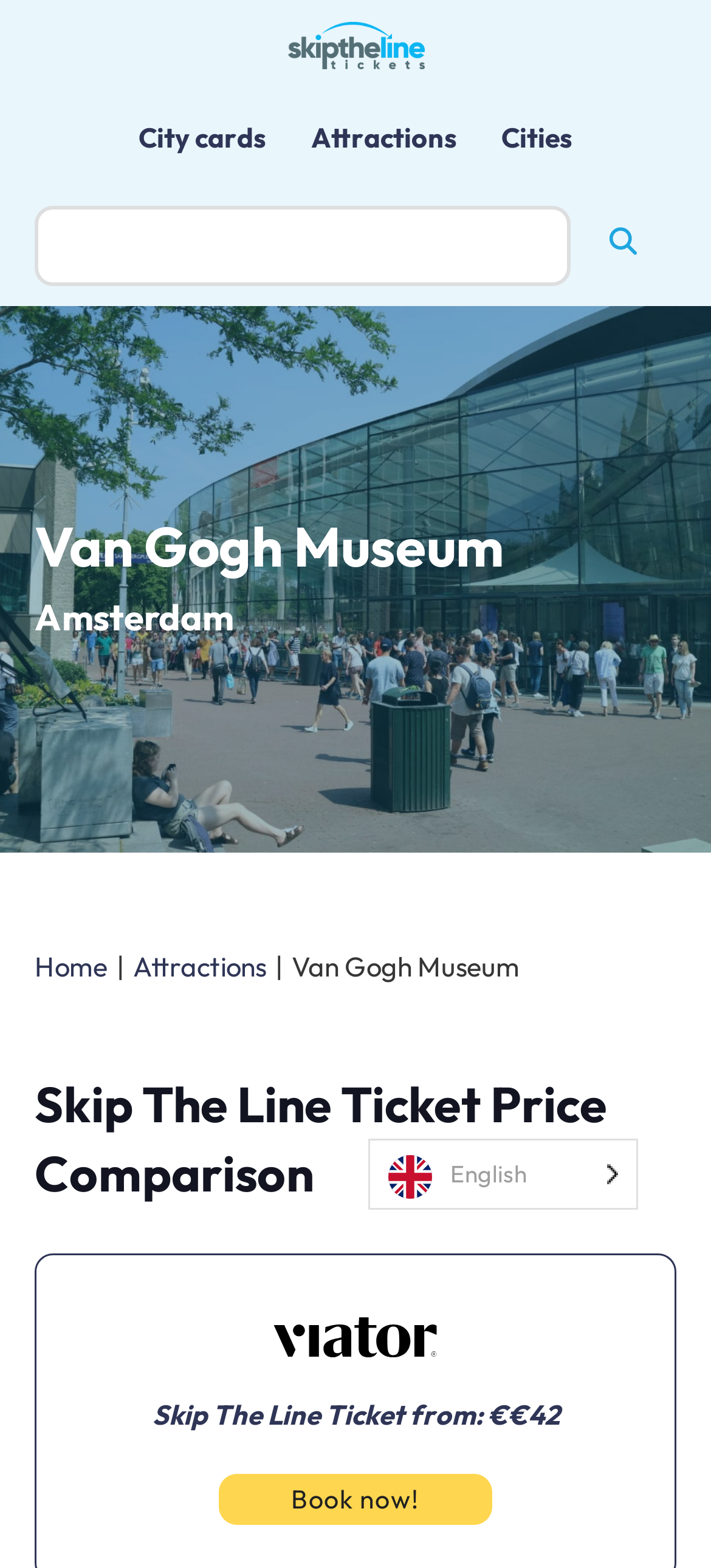What is the logo on the top left?
Using the information from the image, give a concise answer in one word or a short phrase.

Skip The Line Tickets